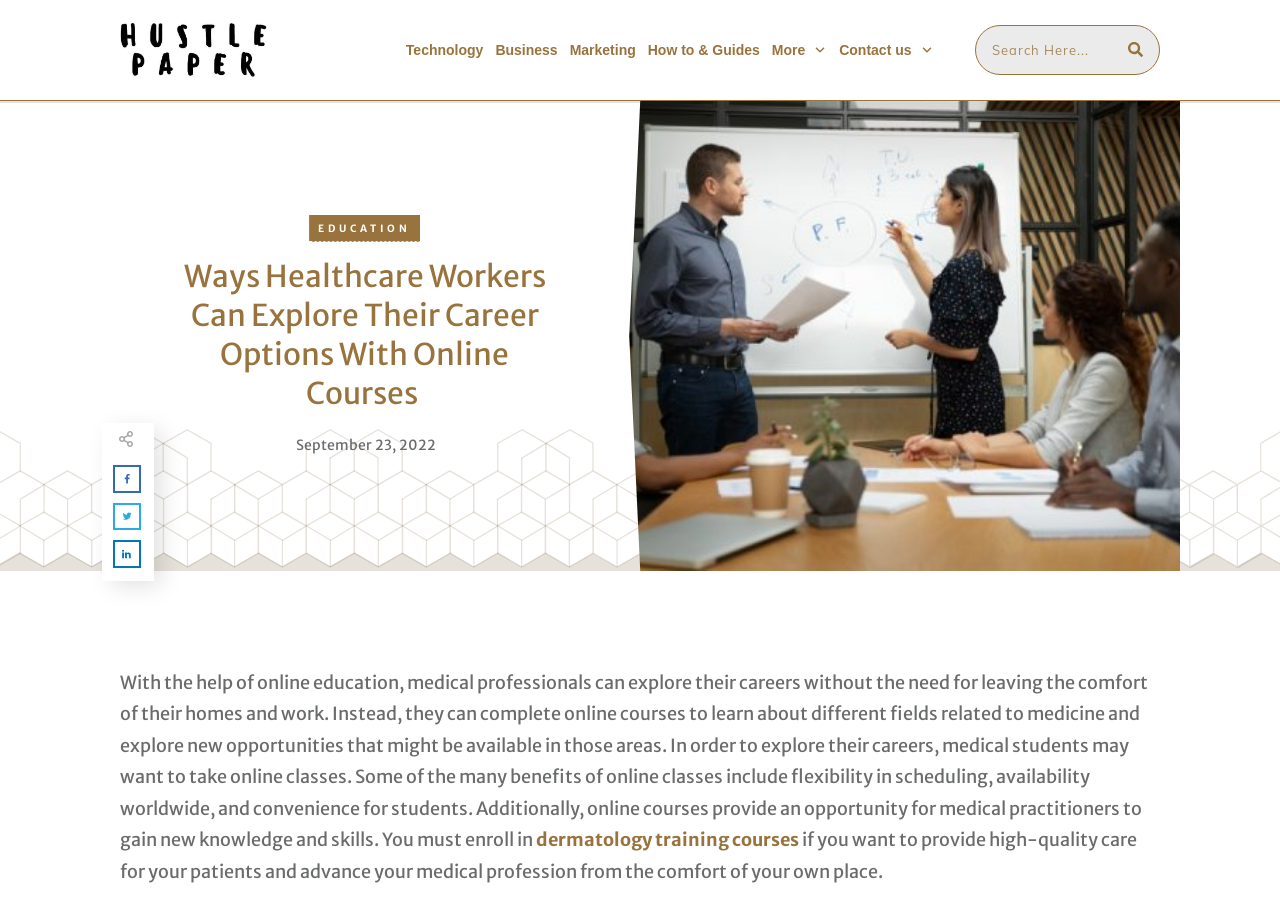Can you specify the bounding box coordinates for the region that should be clicked to fulfill this instruction: "Contact us".

[0.656, 0.04, 0.729, 0.07]